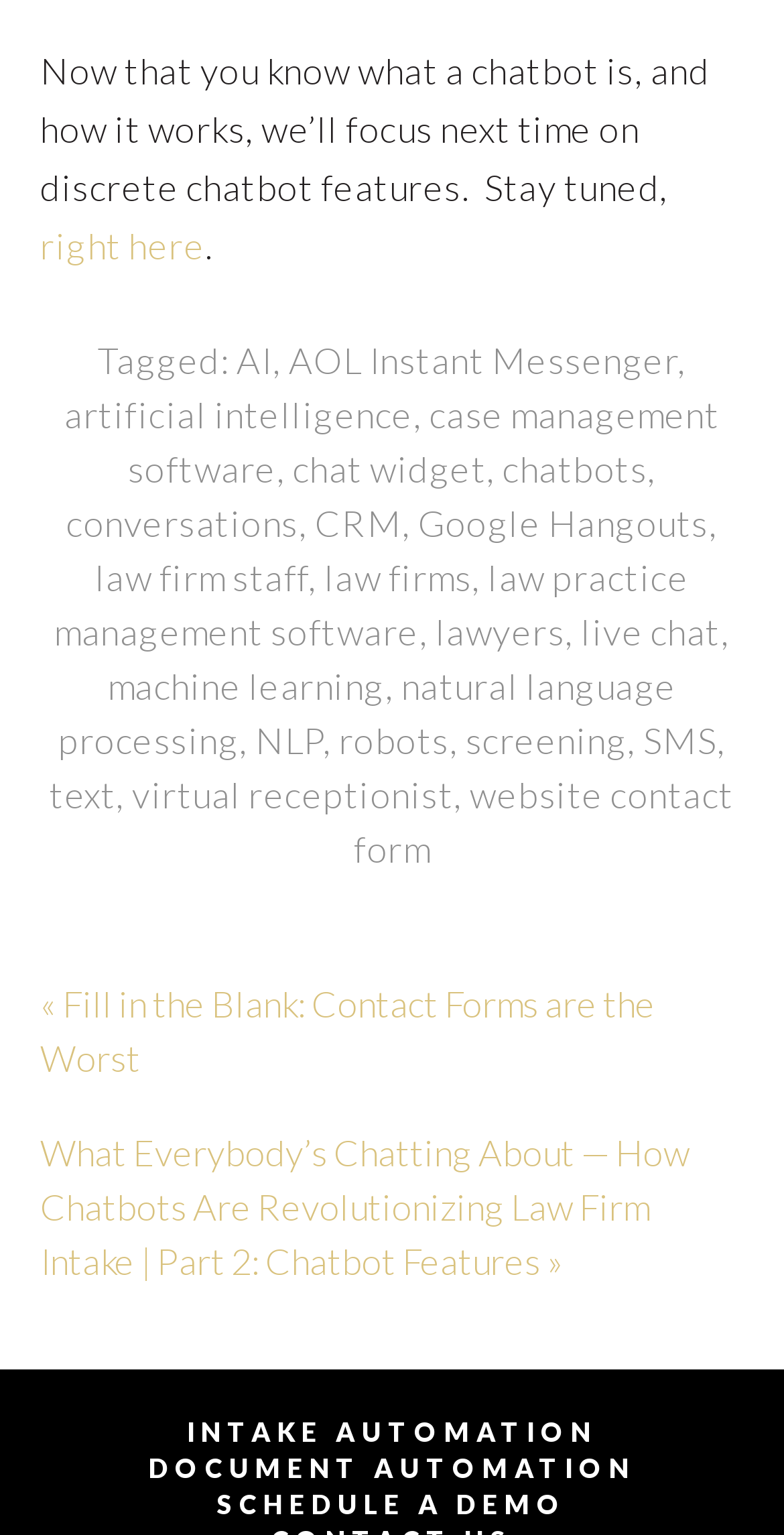Please give a succinct answer using a single word or phrase:
What is the relationship between the two posts mentioned on the webpage?

Previous and next posts